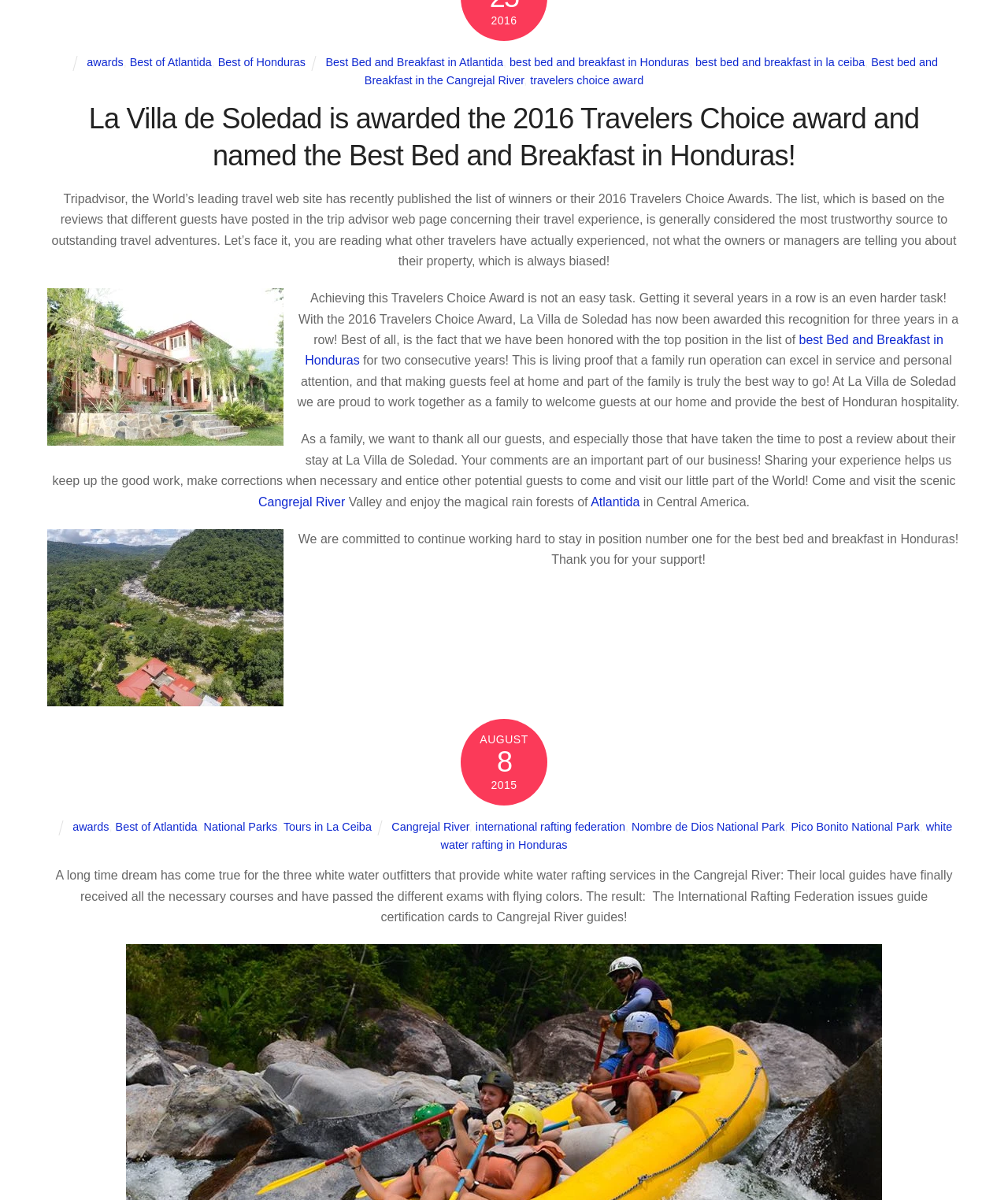Please identify the bounding box coordinates of the clickable area that will allow you to execute the instruction: "View the 'Best Bed and Breakfast in Honduras' image".

[0.047, 0.24, 0.281, 0.372]